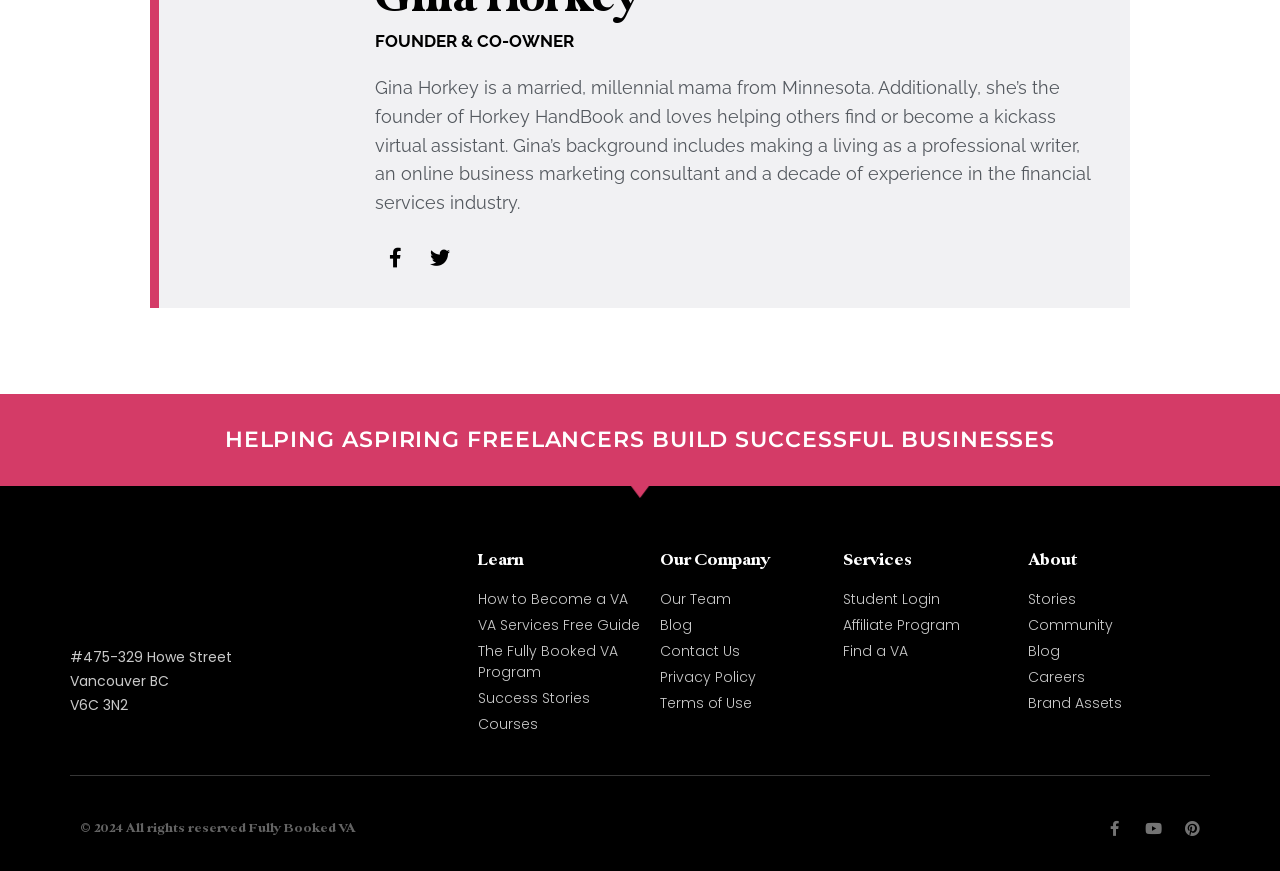Locate and provide the bounding box coordinates for the HTML element that matches this description: "VA Services Free Guide".

[0.373, 0.706, 0.516, 0.73]